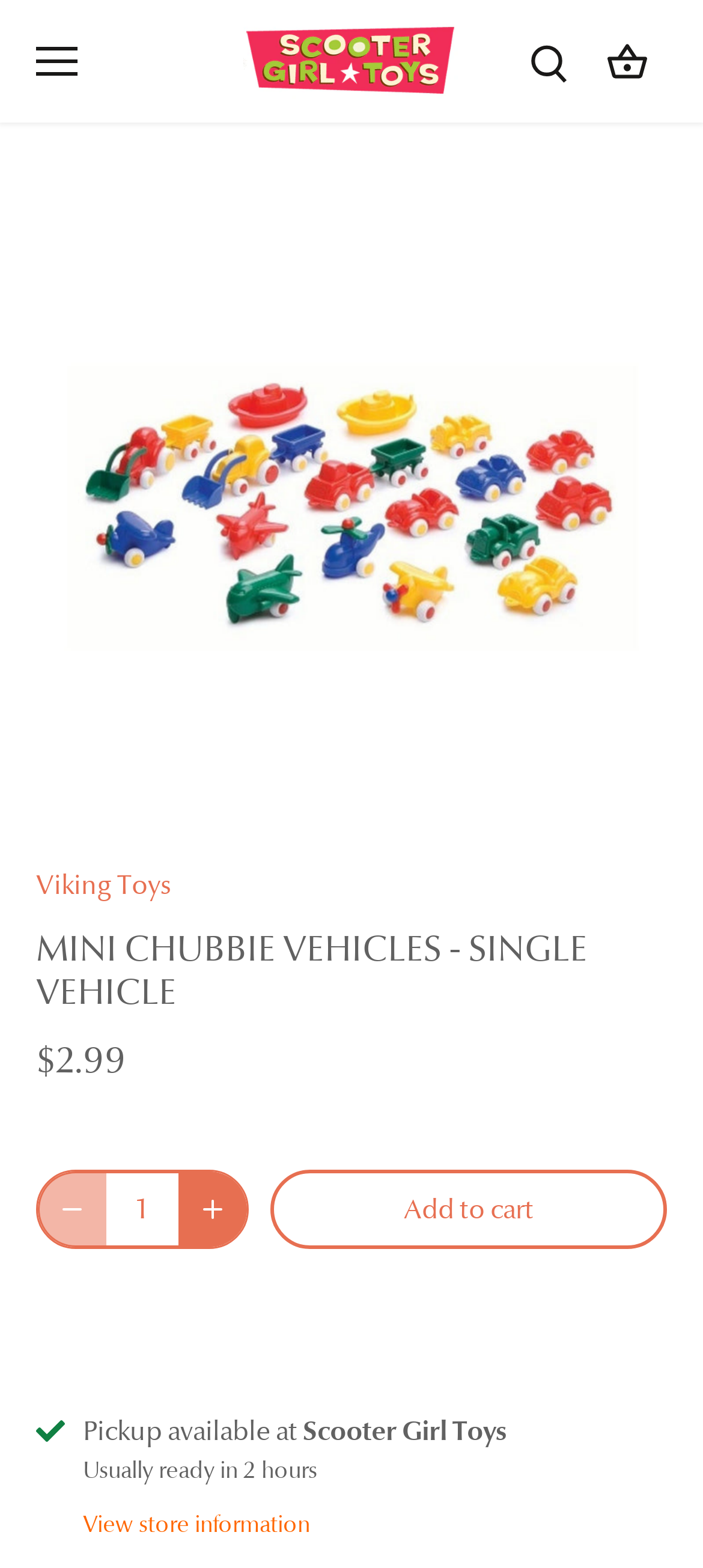Determine the bounding box coordinates for the clickable element to execute this instruction: "Add to cart". Provide the coordinates as four float numbers between 0 and 1, i.e., [left, top, right, bottom].

[0.385, 0.746, 0.949, 0.796]